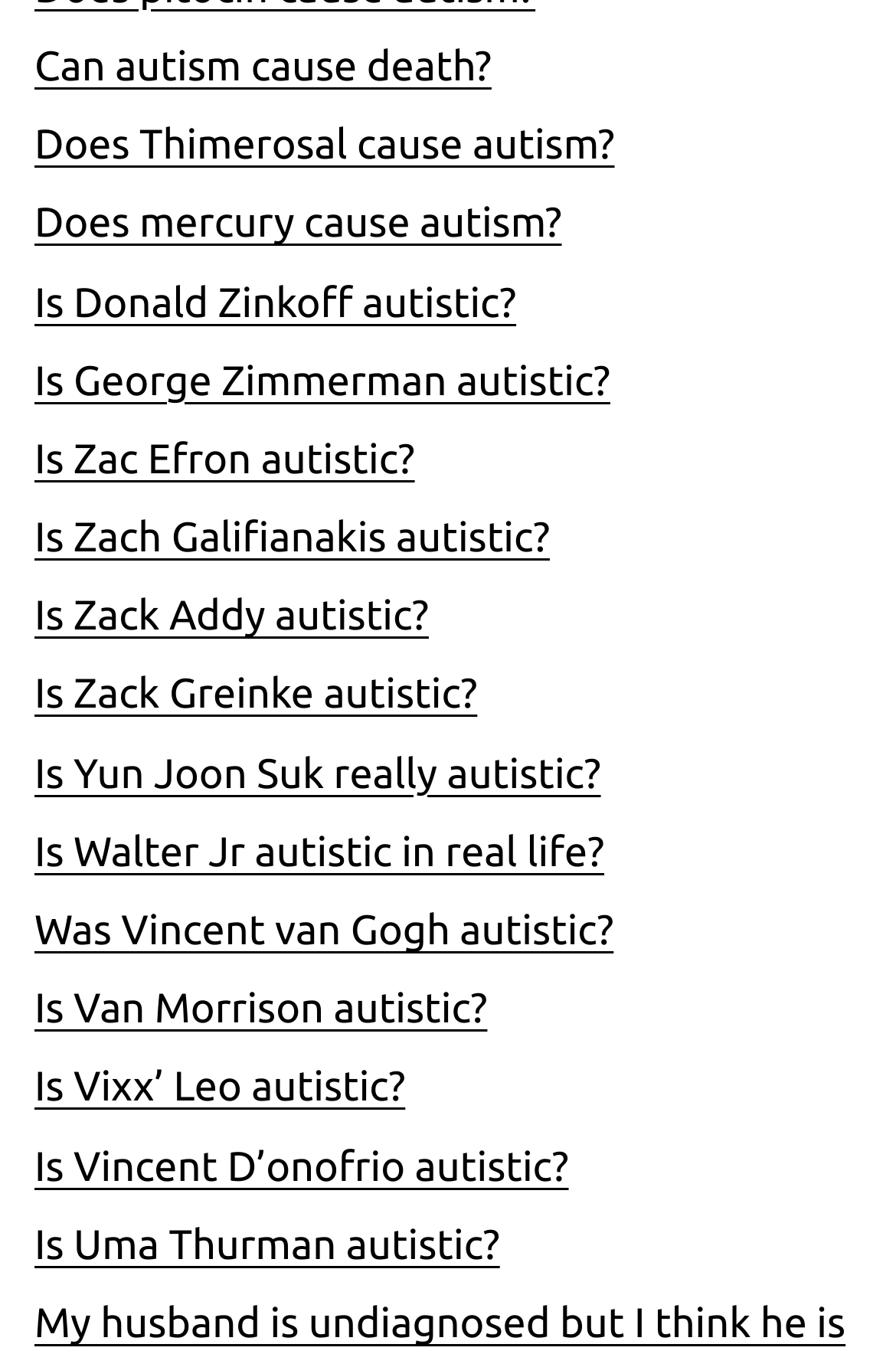Can you find the bounding box coordinates of the area I should click to execute the following instruction: "Learn about 'Was Vincent van Gogh autistic?'"?

[0.038, 0.67, 0.685, 0.704]